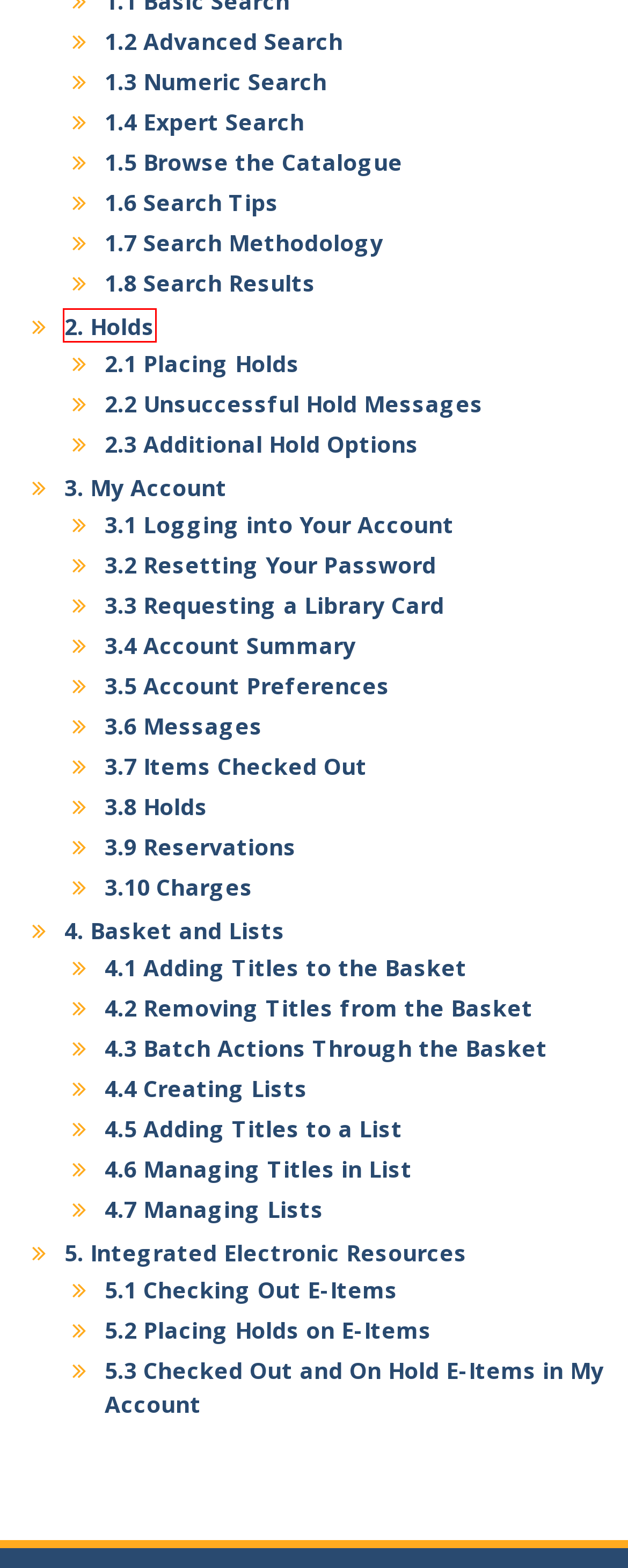Review the screenshot of a webpage which includes a red bounding box around an element. Select the description that best fits the new webpage once the element in the bounding box is clicked. Here are the candidates:
A. 3.10 Charges – Library Catalogue Help
B. 1.5 Browse the Catalogue – Library Catalogue Help
C. 2. Holds – Library Catalogue Help
D. 1.4 Expert Search – Library Catalogue Help
E. 3.6 Messages – Library Catalogue Help
F. 4.6 Managing Titles in List – Library Catalogue Help
G. 1.7 Search Methodology – Library Catalogue Help
H. 5.2 Placing Holds on E-Items – Library Catalogue Help

C